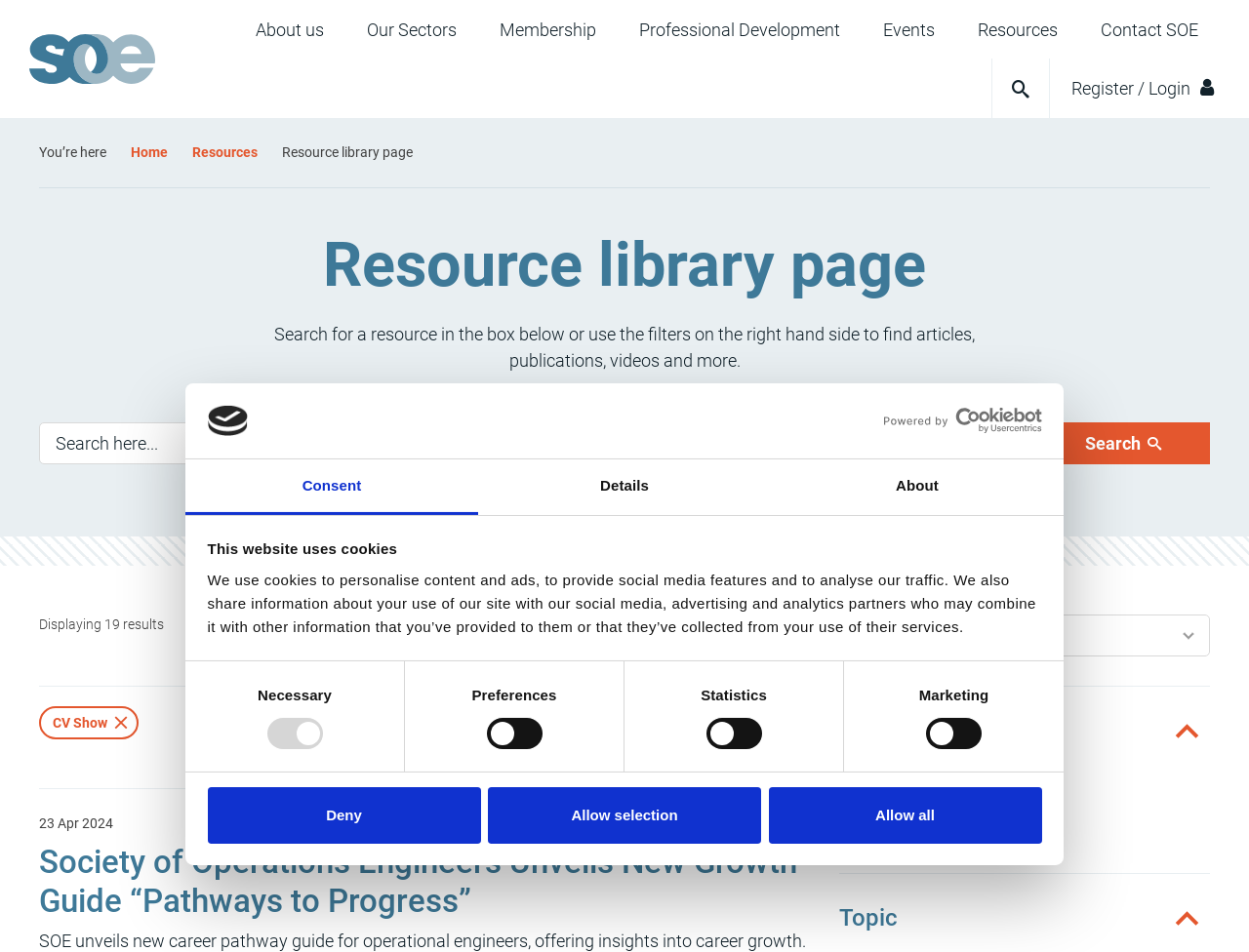What is the purpose of the 'Order by:' dropdown?
Please provide a comprehensive answer based on the visual information in the image.

The 'Order by:' dropdown is located below the search box and has a combobox with an arrow icon. It is used to sort the search results in a specific order, allowing users to customize how they view the search results.